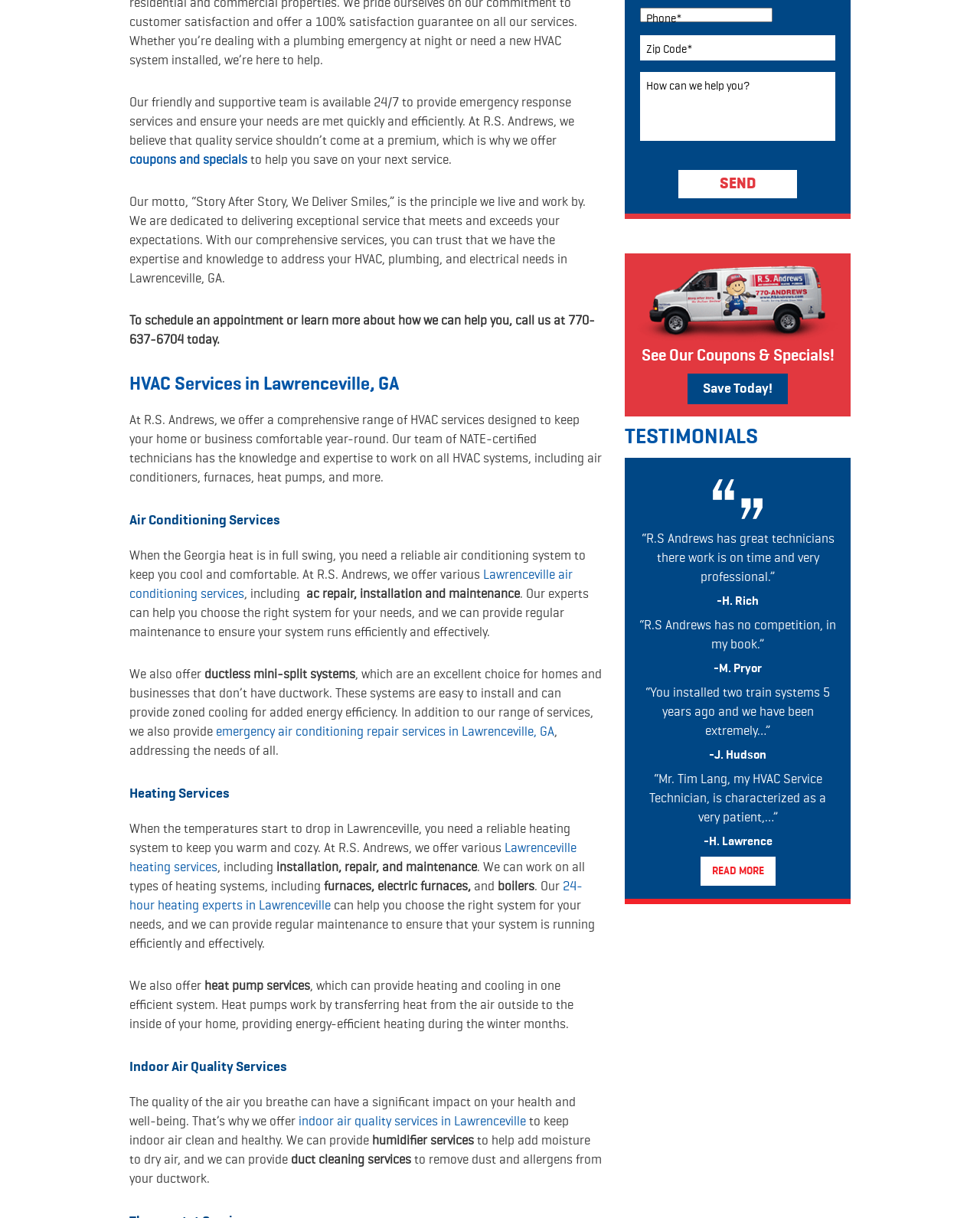Please find the bounding box for the following UI element description. Provide the coordinates in (top-left x, top-left y, bottom-right x, bottom-right y) format, with values between 0 and 1: value="Send"

[0.692, 0.14, 0.813, 0.163]